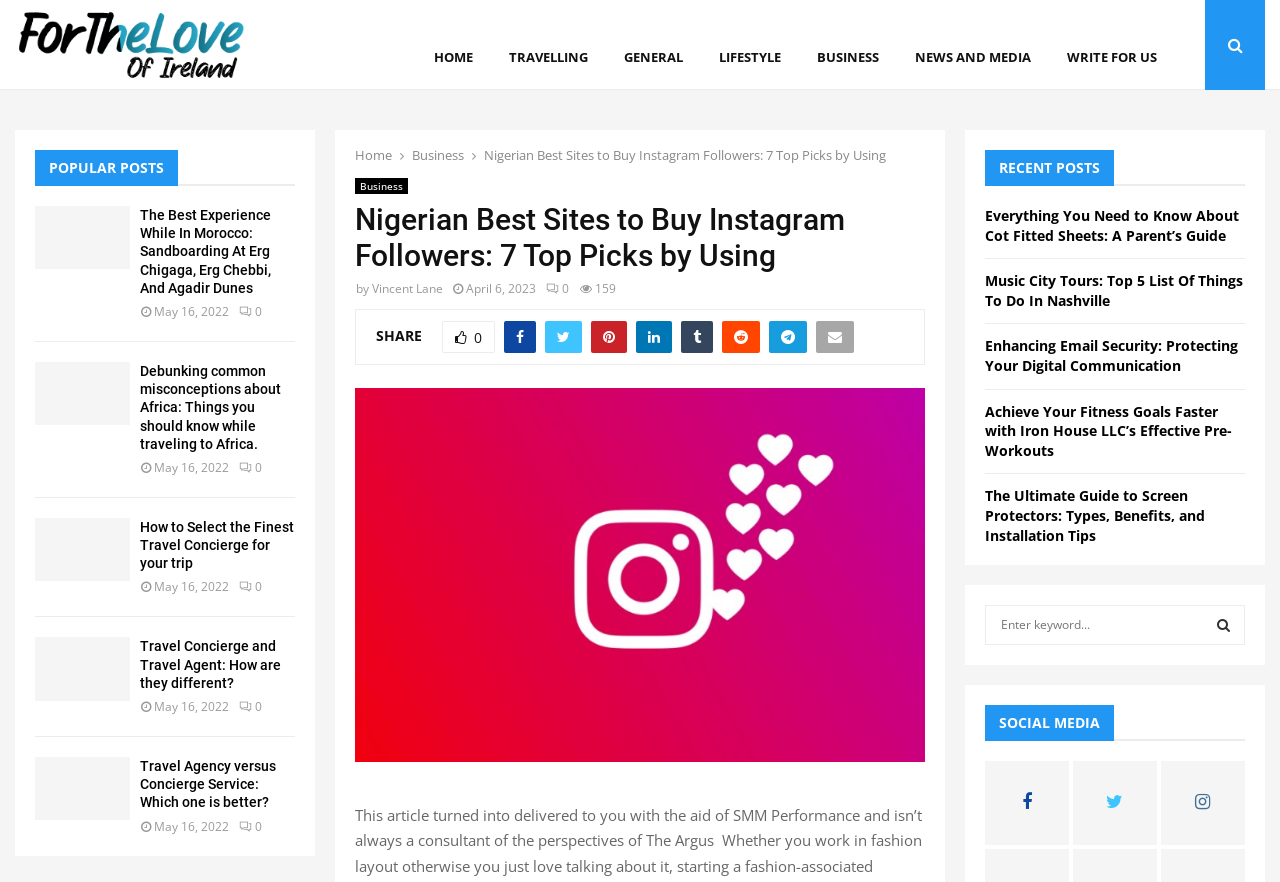Please determine the bounding box coordinates of the clickable area required to carry out the following instruction: "View the SOCIAL MEDIA section". The coordinates must be four float numbers between 0 and 1, represented as [left, top, right, bottom].

[0.77, 0.777, 0.87, 0.84]